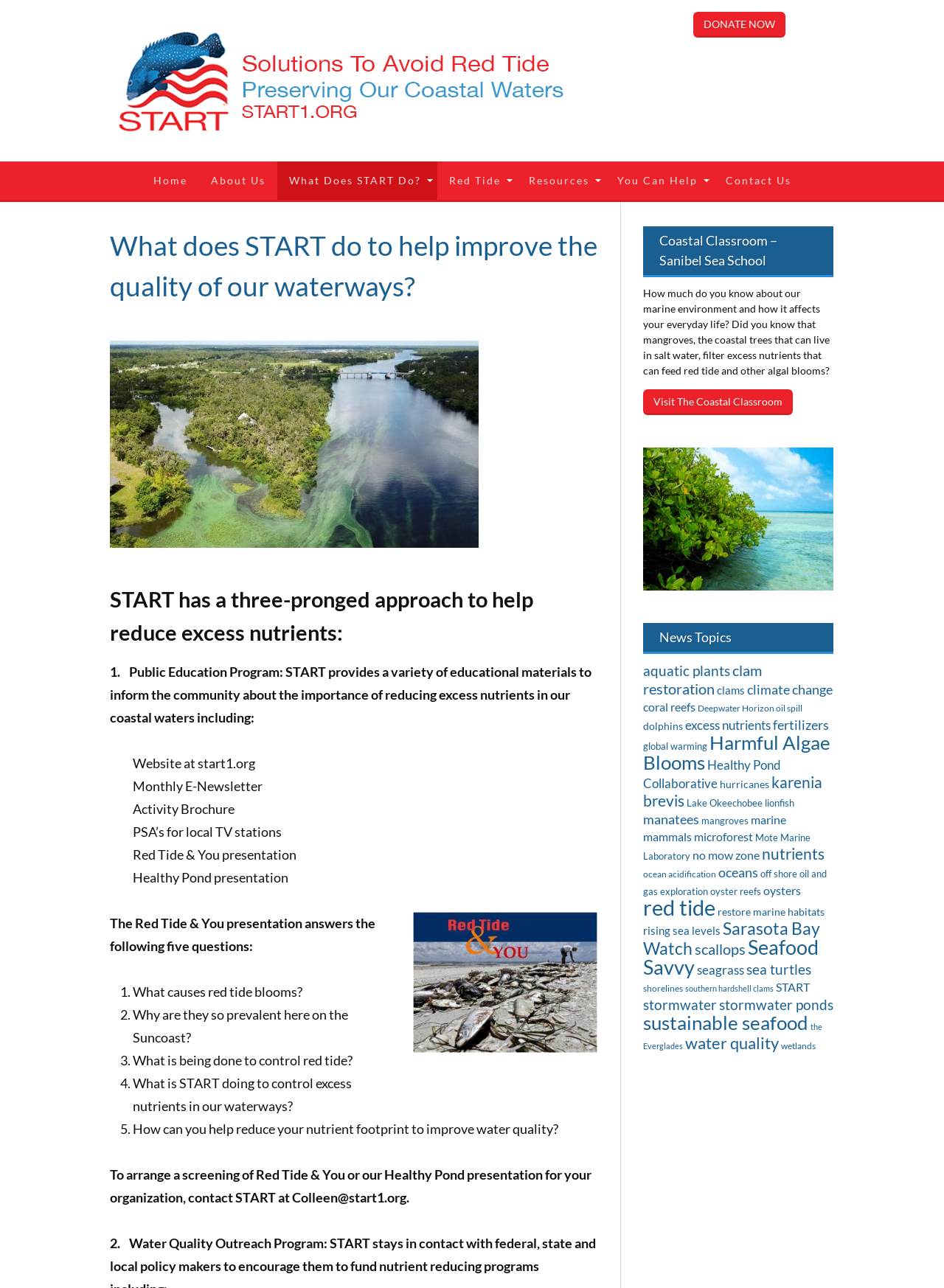Please determine the bounding box coordinates of the element to click on in order to accomplish the following task: "Read about 'Public Education Program'". Ensure the coordinates are four float numbers ranging from 0 to 1, i.e., [left, top, right, bottom].

[0.116, 0.515, 0.627, 0.563]